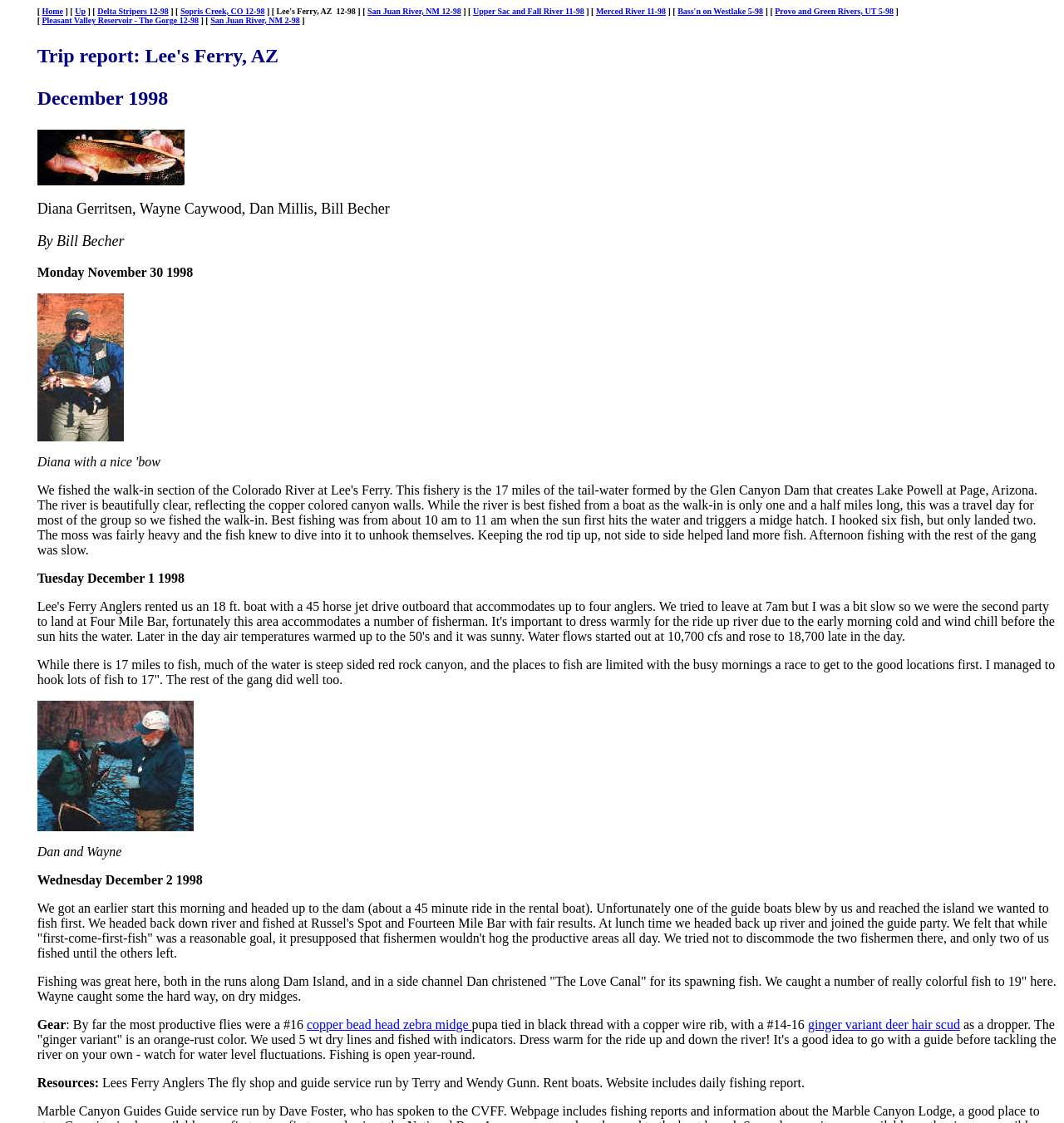Provide a brief response in the form of a single word or phrase:
What is the name of the fly shop and guide service mentioned?

Lees Ferry Anglers